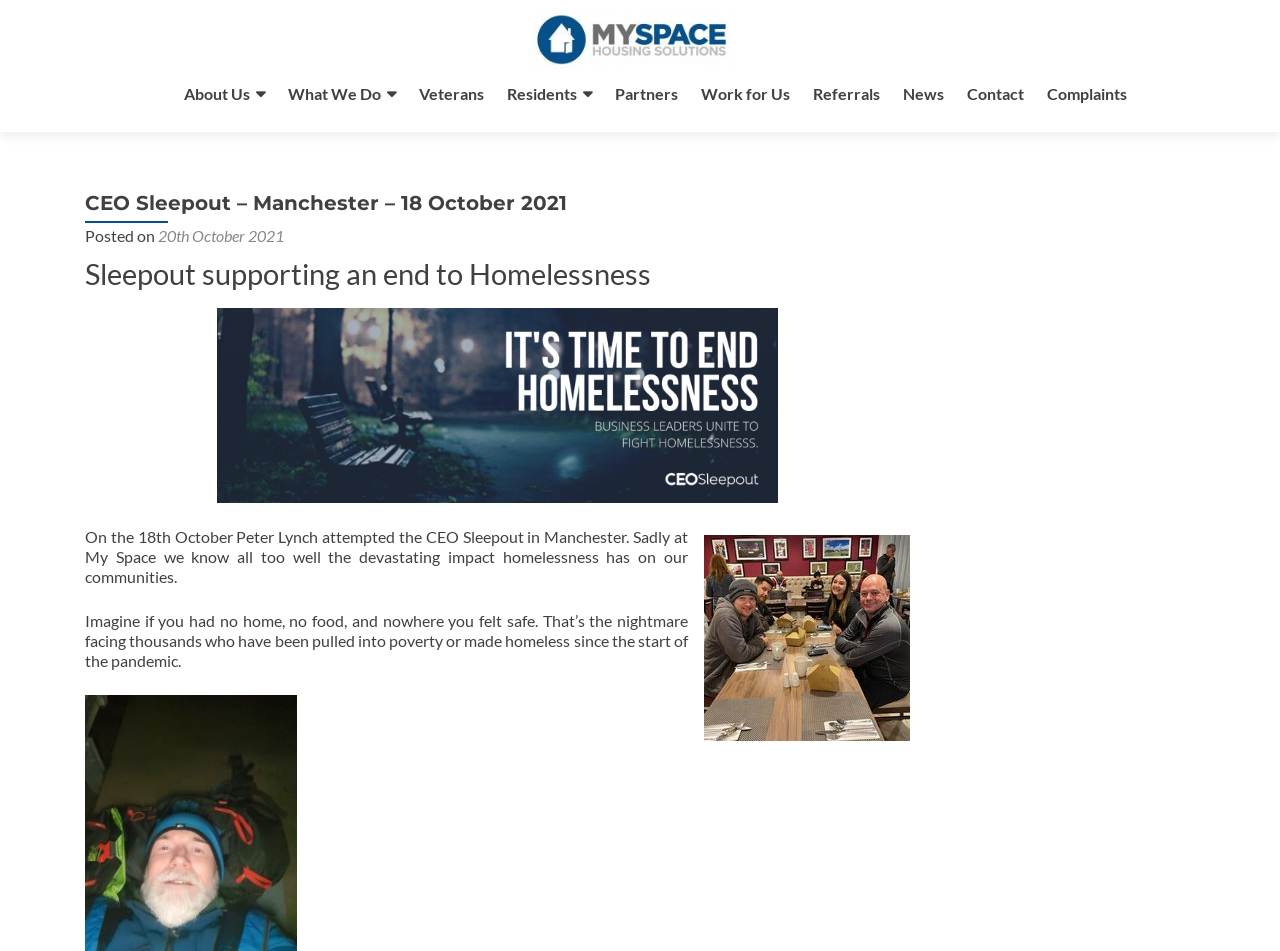Please find the bounding box for the UI element described by: "Veterans".

[0.327, 0.08, 0.378, 0.117]